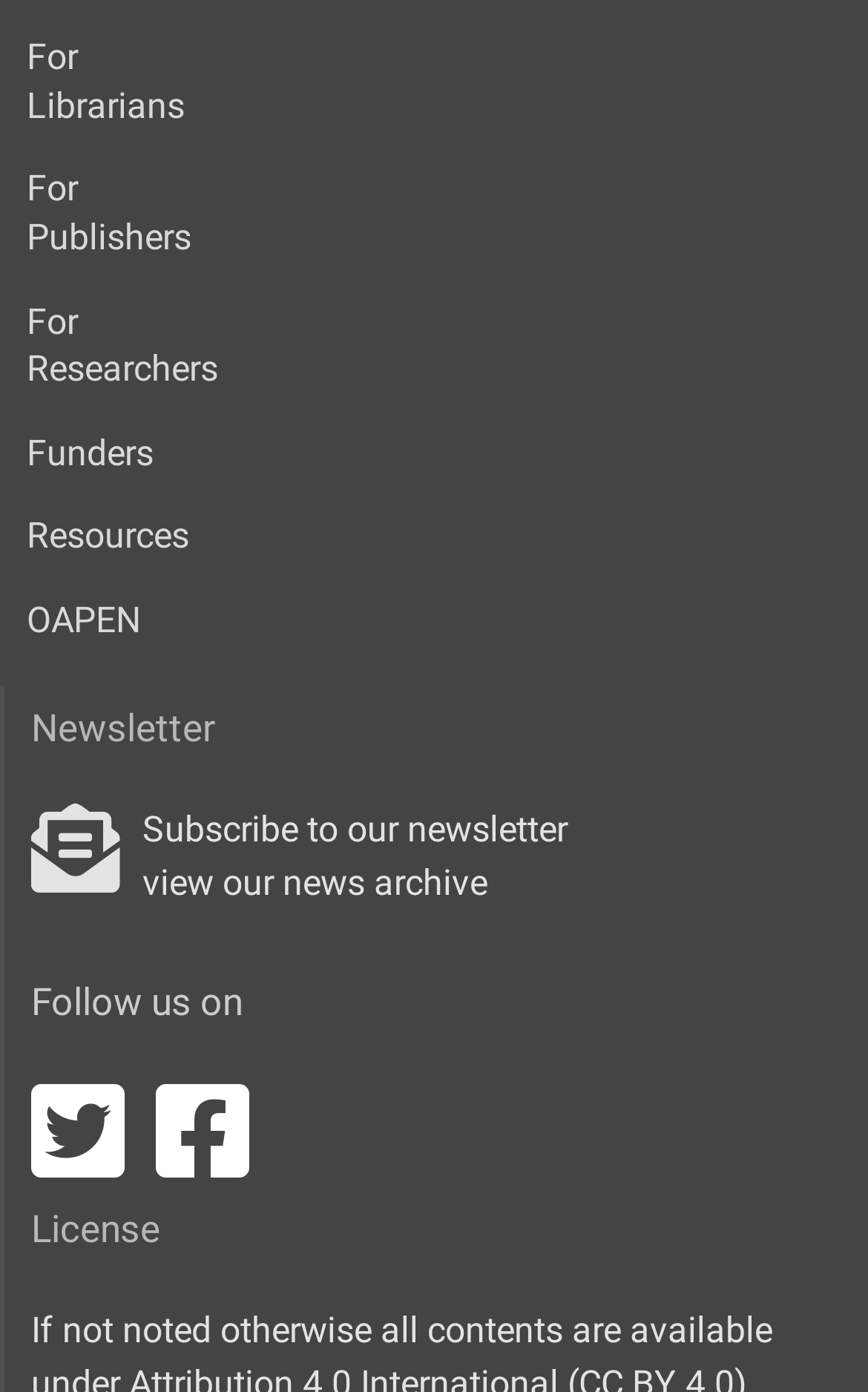Determine the bounding box coordinates for the area that needs to be clicked to fulfill this task: "View the report in PDF". The coordinates must be given as four float numbers between 0 and 1, i.e., [left, top, right, bottom].

None